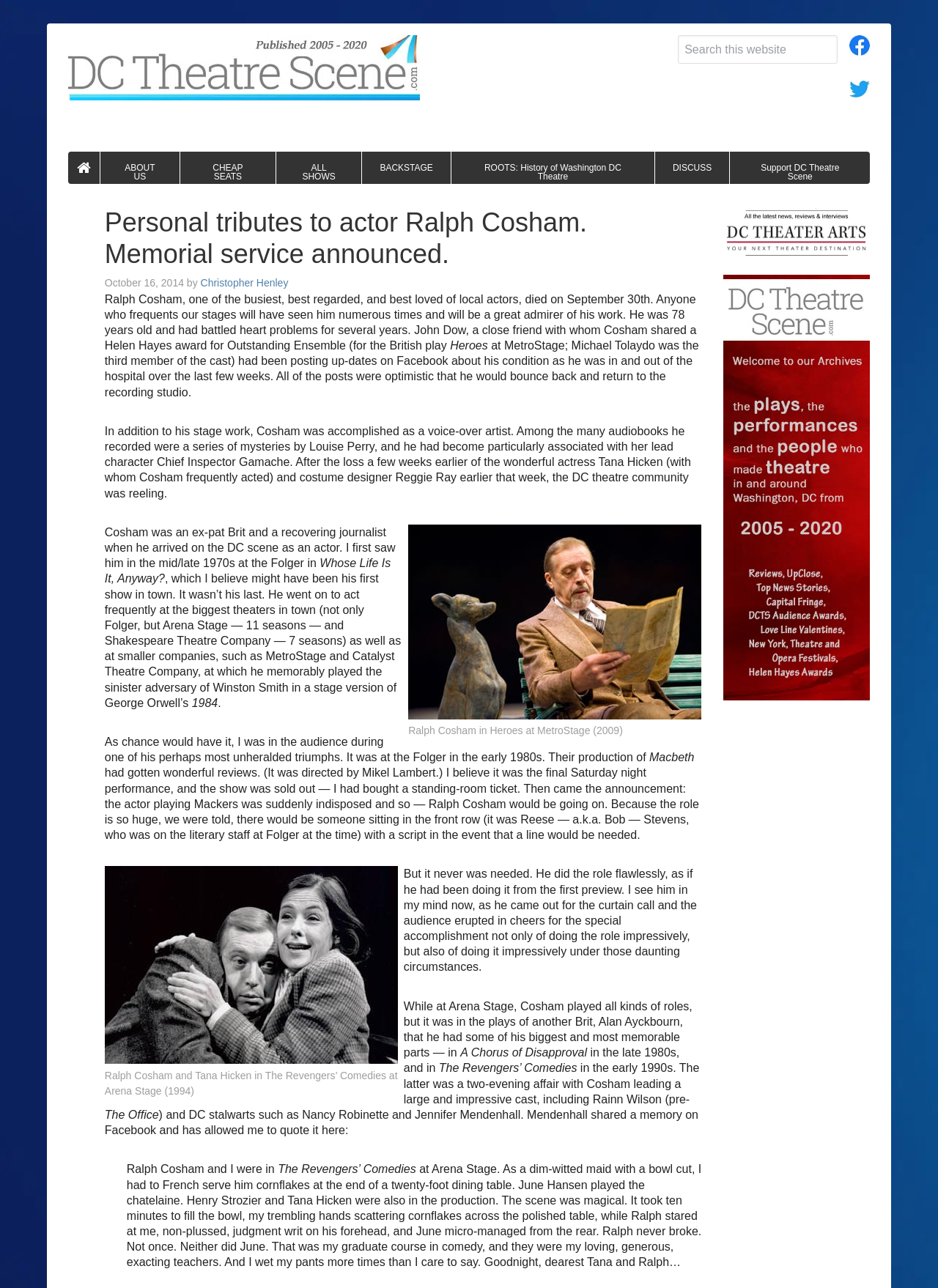Who is the author of the article?
Based on the image, please offer an in-depth response to the question.

The text mentions 'by Christopher Henley' at the beginning of the article, so the answer is Christopher Henley.